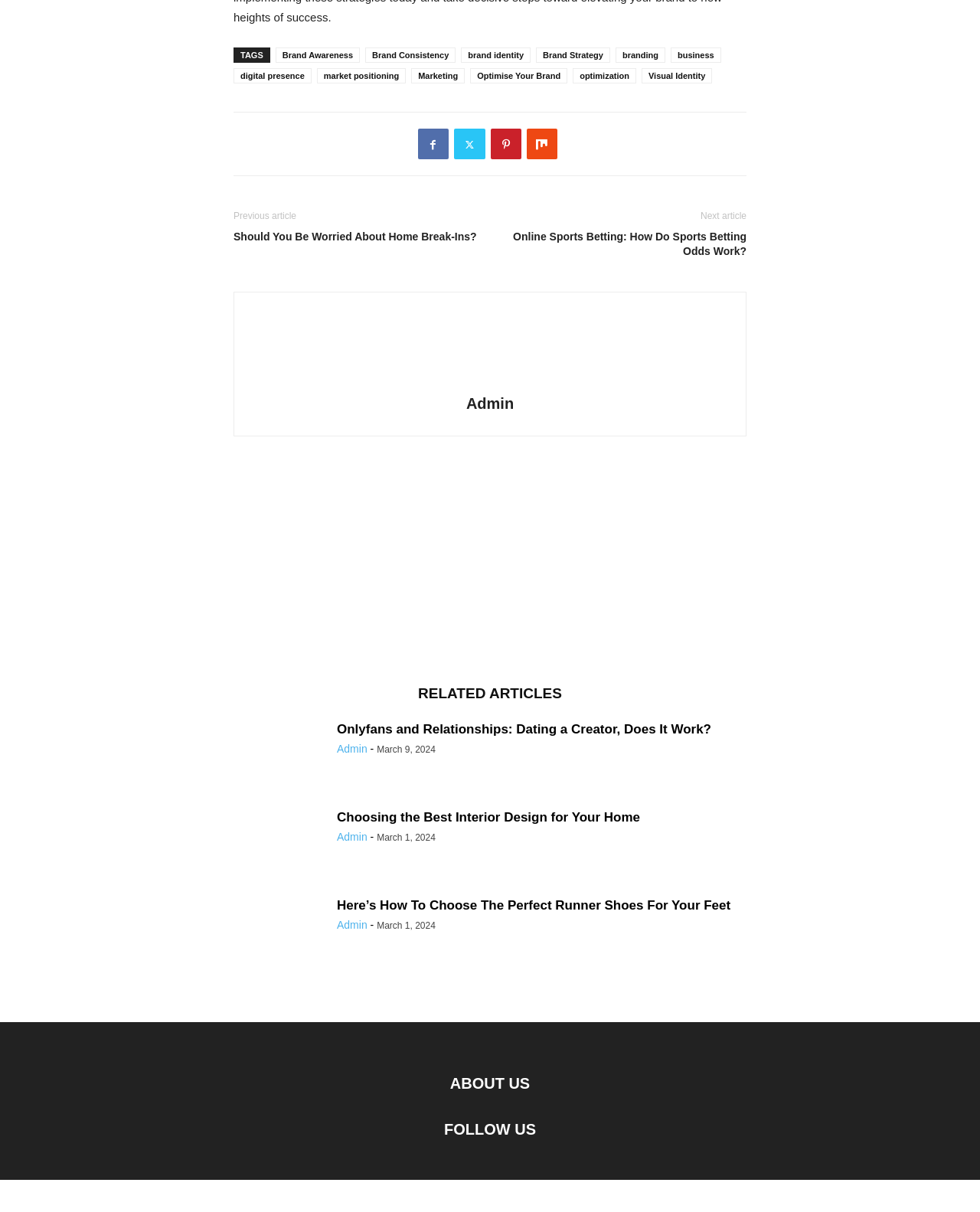Using the webpage screenshot and the element description Twitter, determine the bounding box coordinates. Specify the coordinates in the format (top-left x, top-left y, bottom-right x, bottom-right y) with values ranging from 0 to 1.

[0.463, 0.106, 0.495, 0.131]